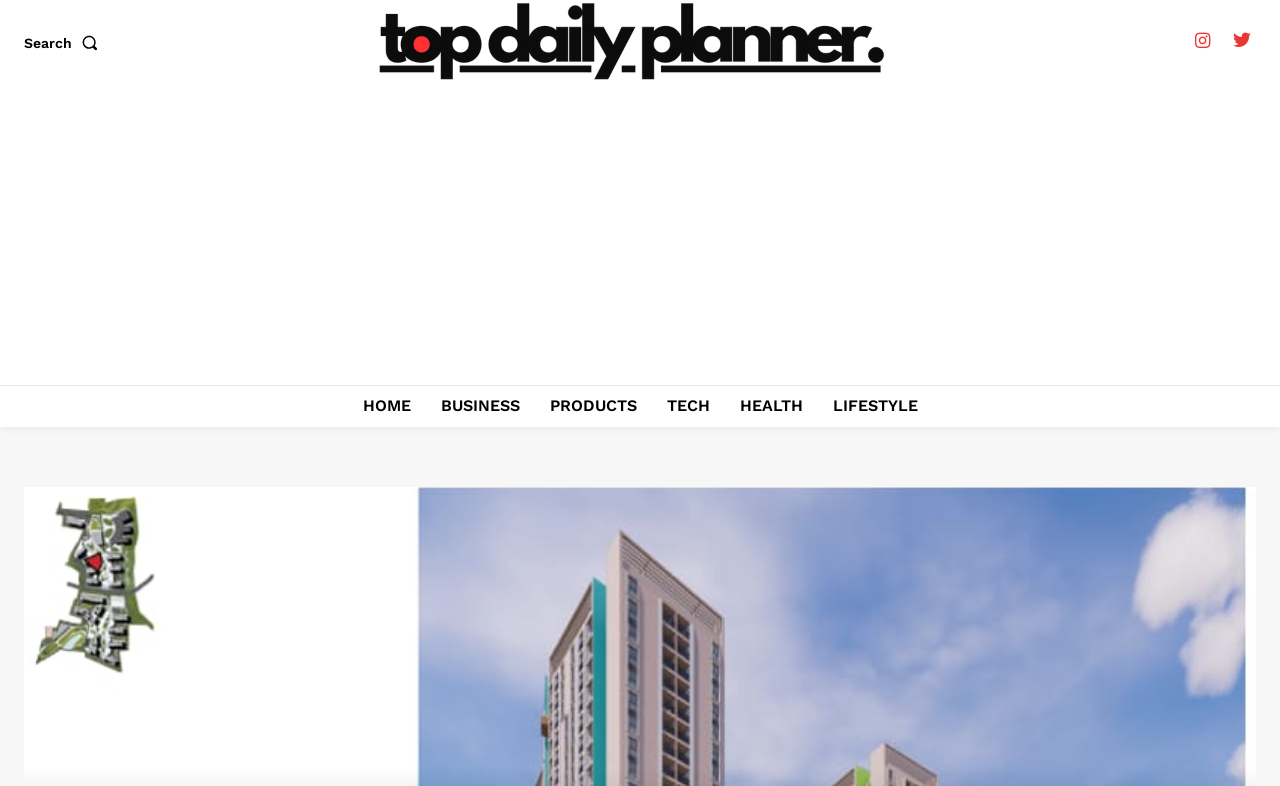Identify the bounding box coordinates for the UI element described as: "Lifestyle".

[0.643, 0.49, 0.725, 0.543]